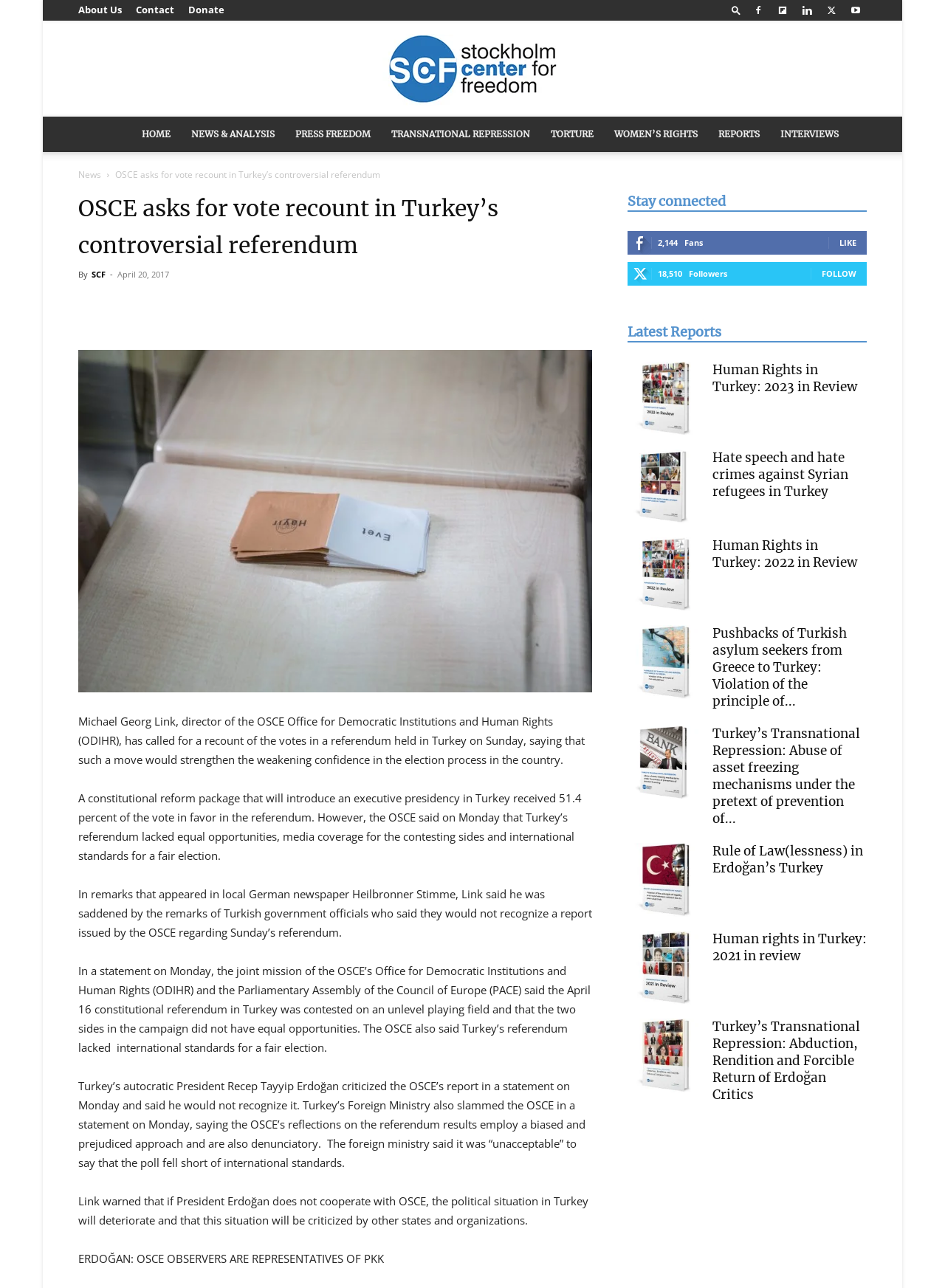What is the name of the Turkish President mentioned in the article?
Answer the question with a detailed and thorough explanation.

The name of the Turkish President is mentioned in the article, where it says 'Turkey’s autocratic President Recep Tayyip Erdoğan criticized the OSCE’s report in a statement on Monday and said he would not recognize it'.